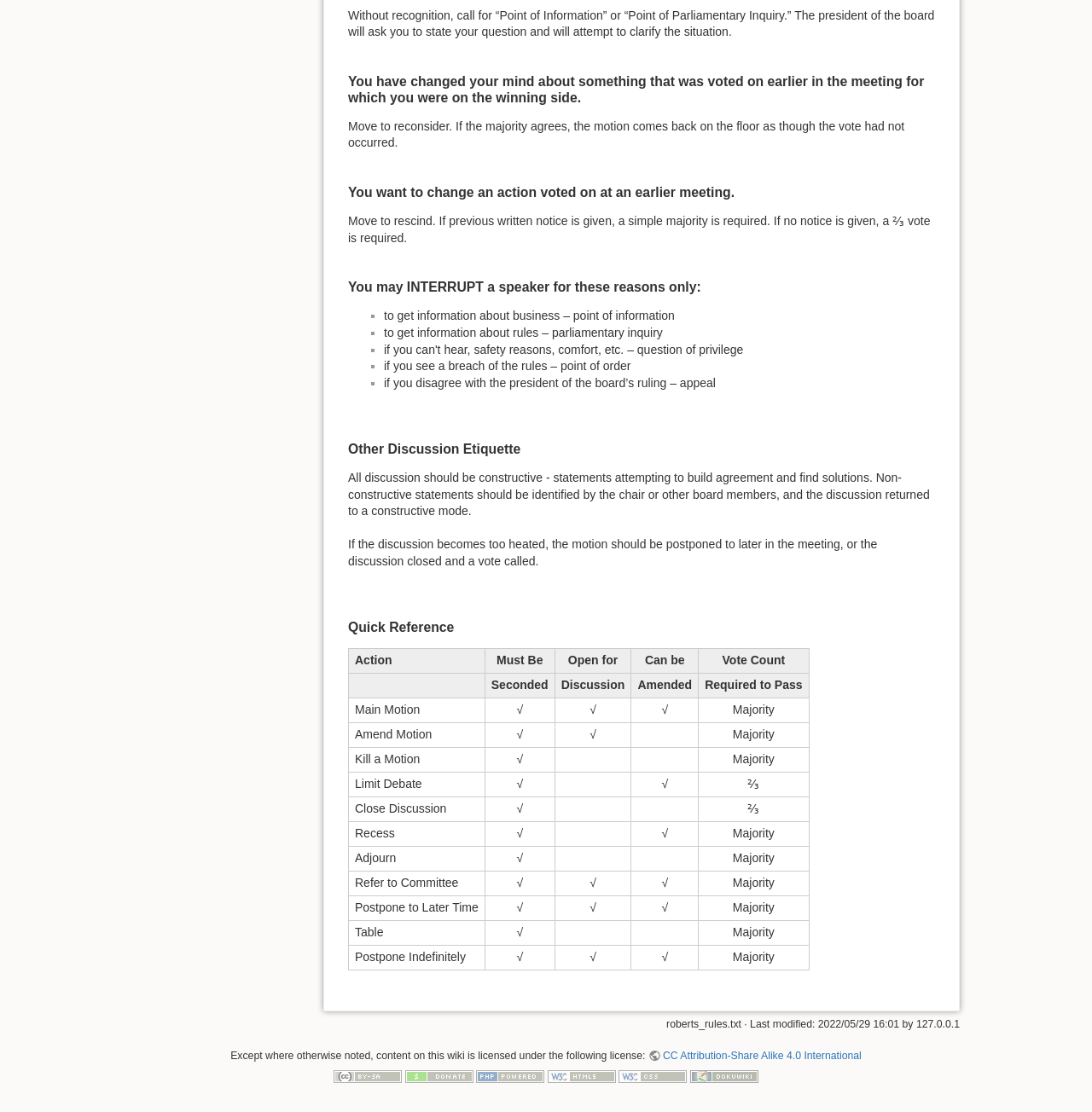Based on the image, provide a detailed and complete answer to the question: 
What happens if the discussion becomes too heated?

According to the webpage, if the discussion becomes too heated, the motion should be postponed to later in the meeting, or the discussion closed and a vote called. This is to prevent the discussion from becoming unproductive or disruptive.